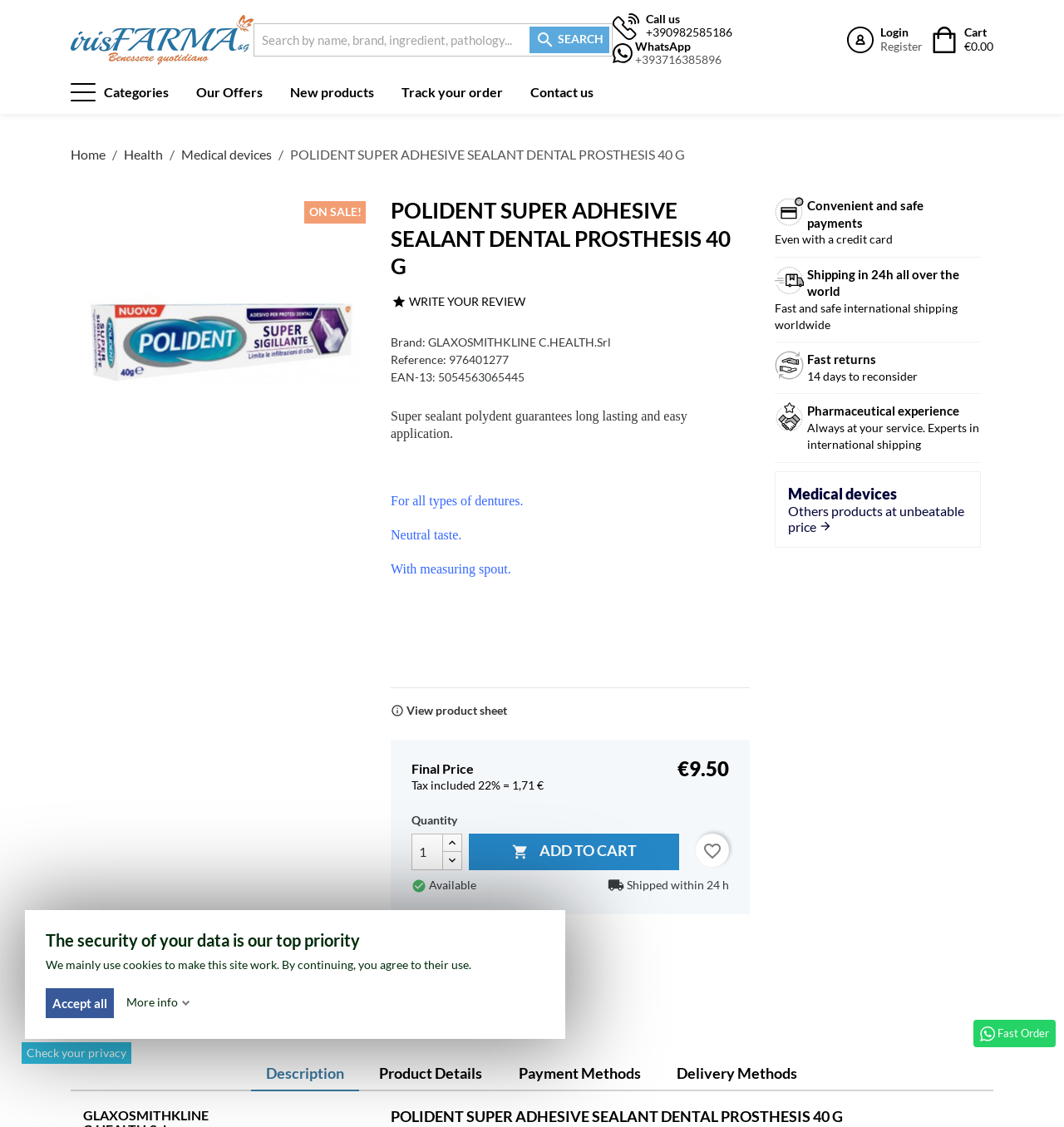Refer to the image and provide an in-depth answer to the question:
What is the brand of the product?

I found the brand information in the section that describes the product details, where it says 'Brand:' and then lists 'GLAXOSMITHKLINE C.HEALTH.Srl' as the brand name.